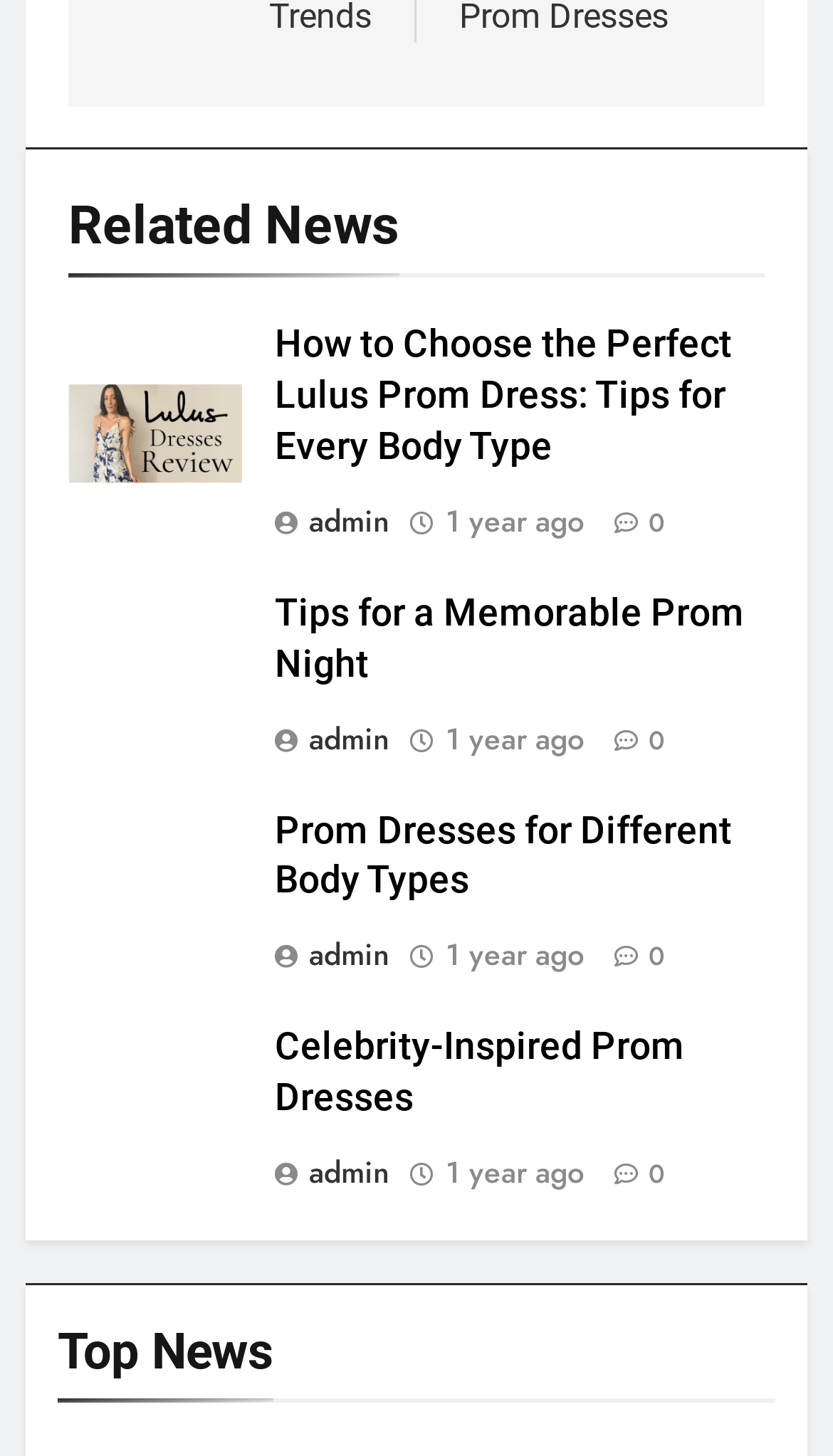How many articles are on this webpage?
Look at the screenshot and respond with one word or a short phrase.

4